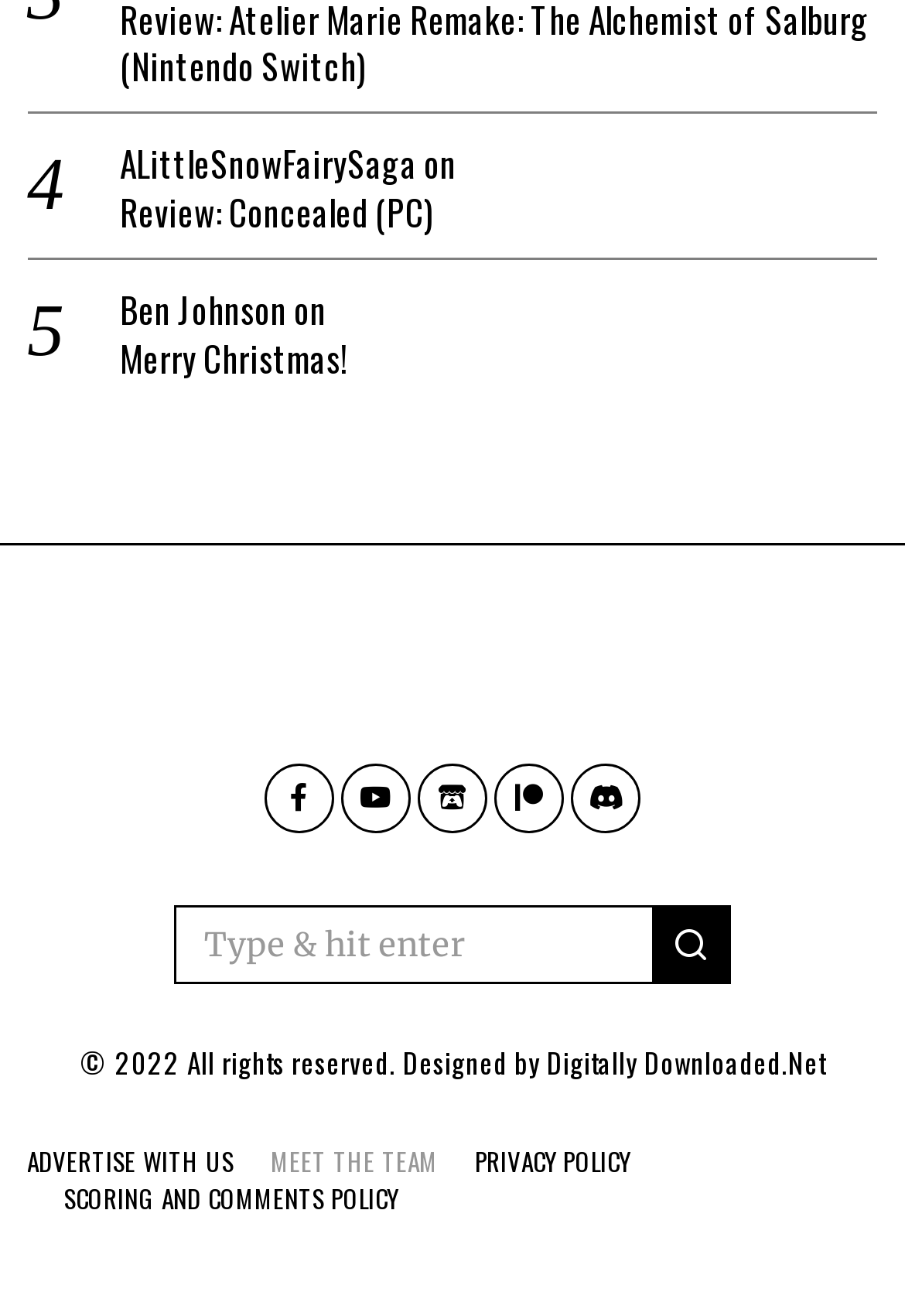Given the description: "title="Facebook"", determine the bounding box coordinates of the UI element. The coordinates should be formatted as four float numbers between 0 and 1, [left, top, right, bottom].

[0.292, 0.581, 0.369, 0.634]